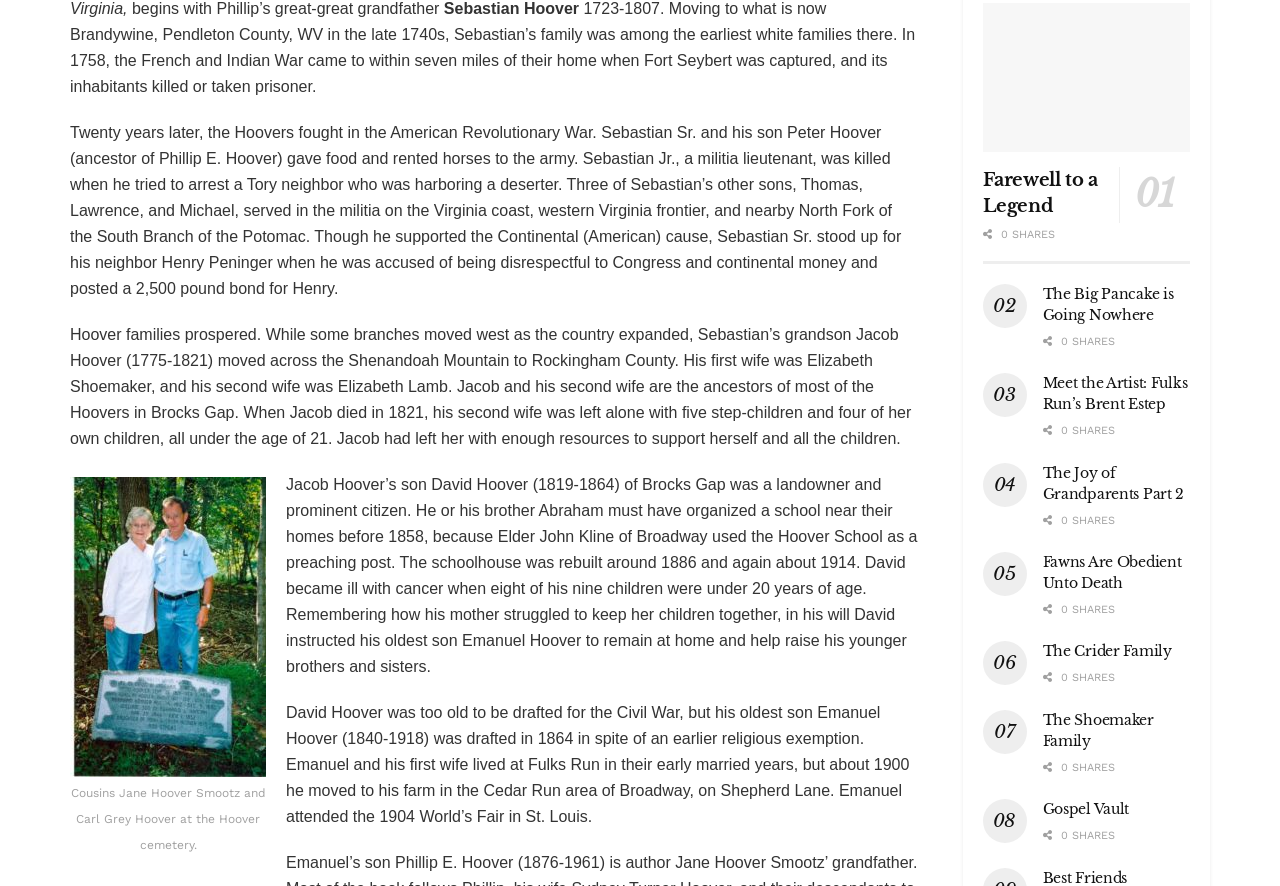Can you find the bounding box coordinates for the UI element given this description: "The Shoemaker Family"? Provide the coordinates as four float numbers between 0 and 1: [left, top, right, bottom].

[0.814, 0.802, 0.901, 0.846]